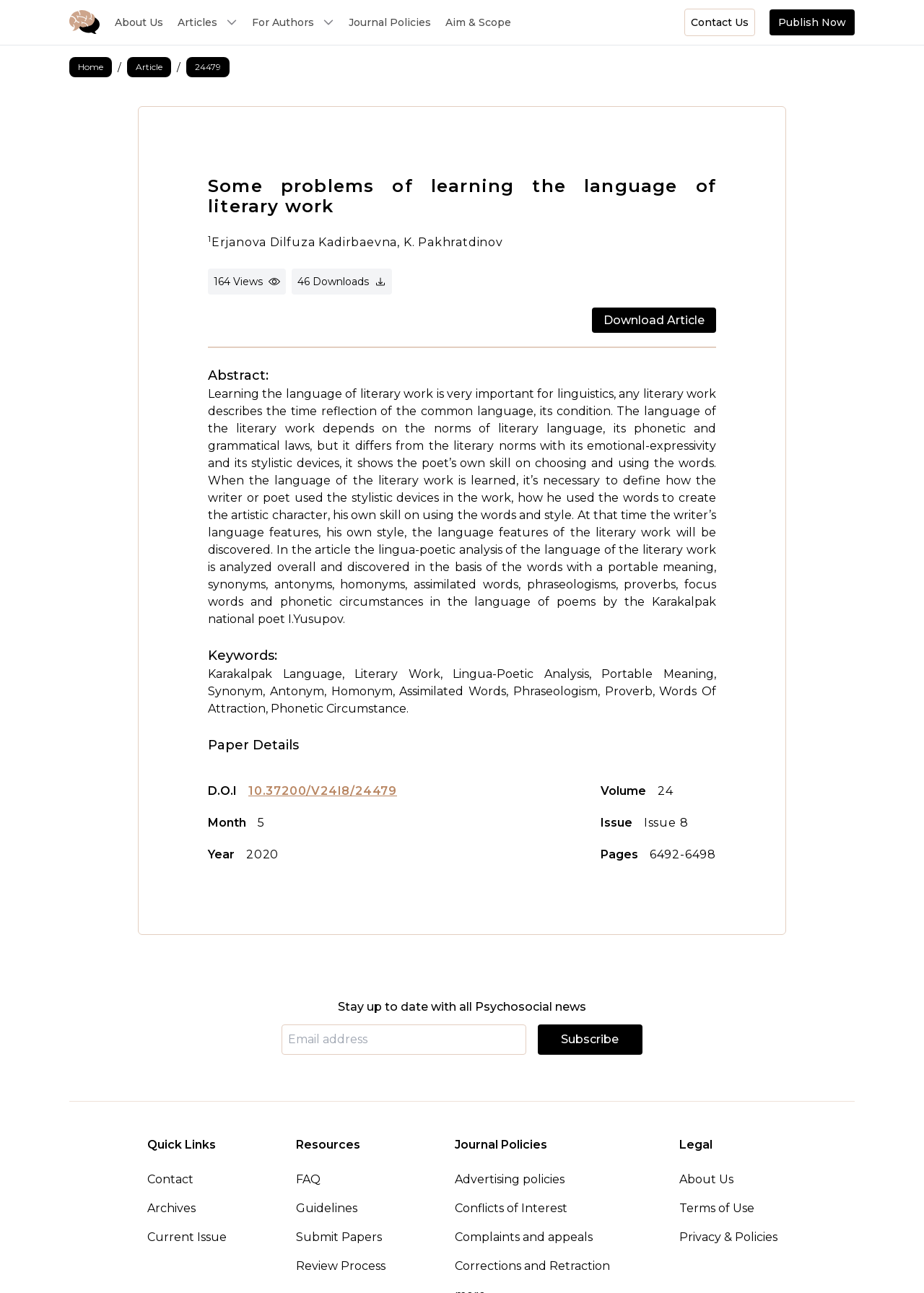Identify the bounding box coordinates of the section to be clicked to complete the task described by the following instruction: "Click the 'Publish Now' button". The coordinates should be four float numbers between 0 and 1, formatted as [left, top, right, bottom].

[0.833, 0.007, 0.925, 0.027]